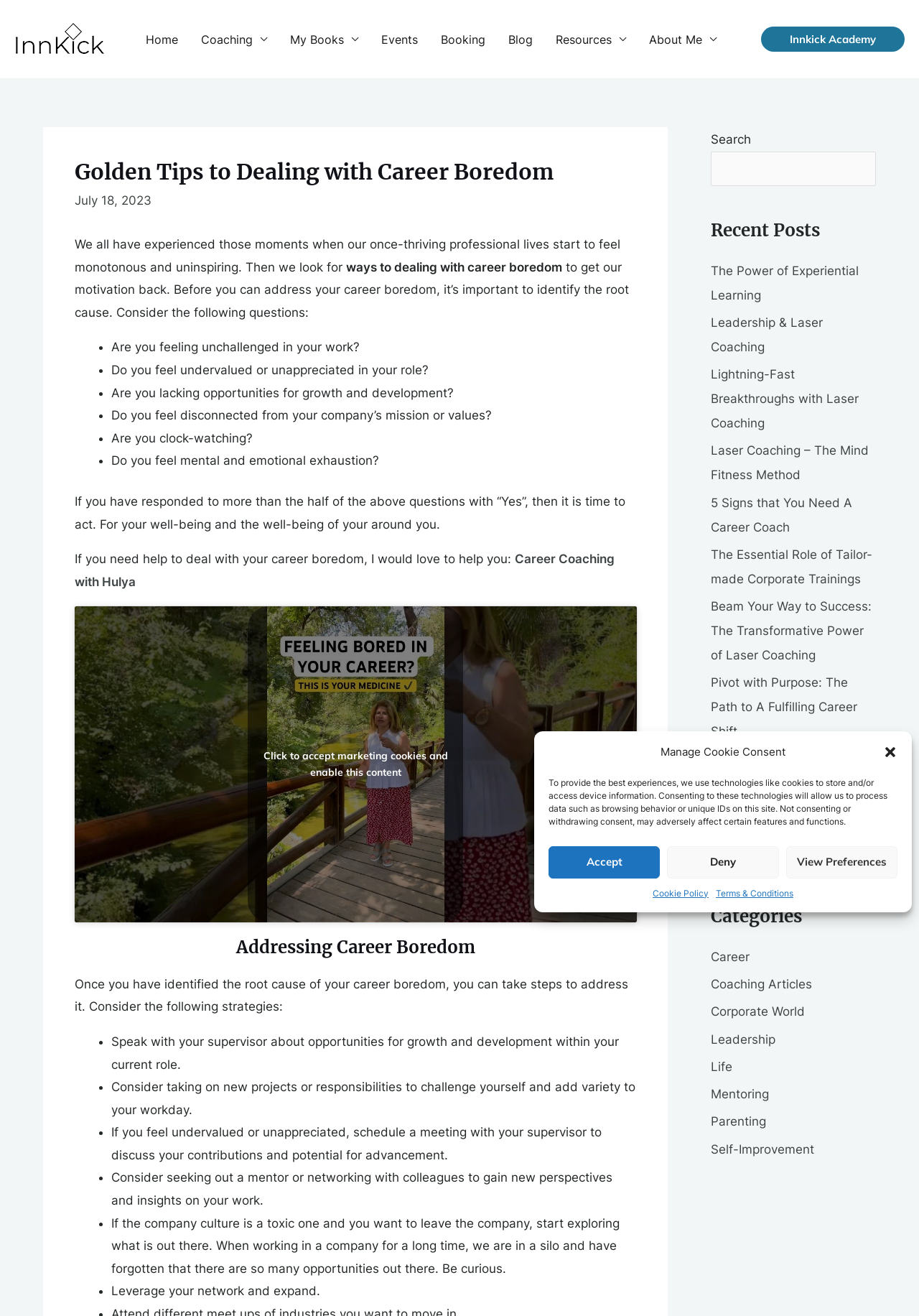Bounding box coordinates are to be given in the format (top-left x, top-left y, bottom-right x, bottom-right y). All values must be floating point numbers between 0 and 1. Provide the bounding box coordinate for the UI element described as: Career Coaching with Hulya

[0.081, 0.419, 0.668, 0.448]